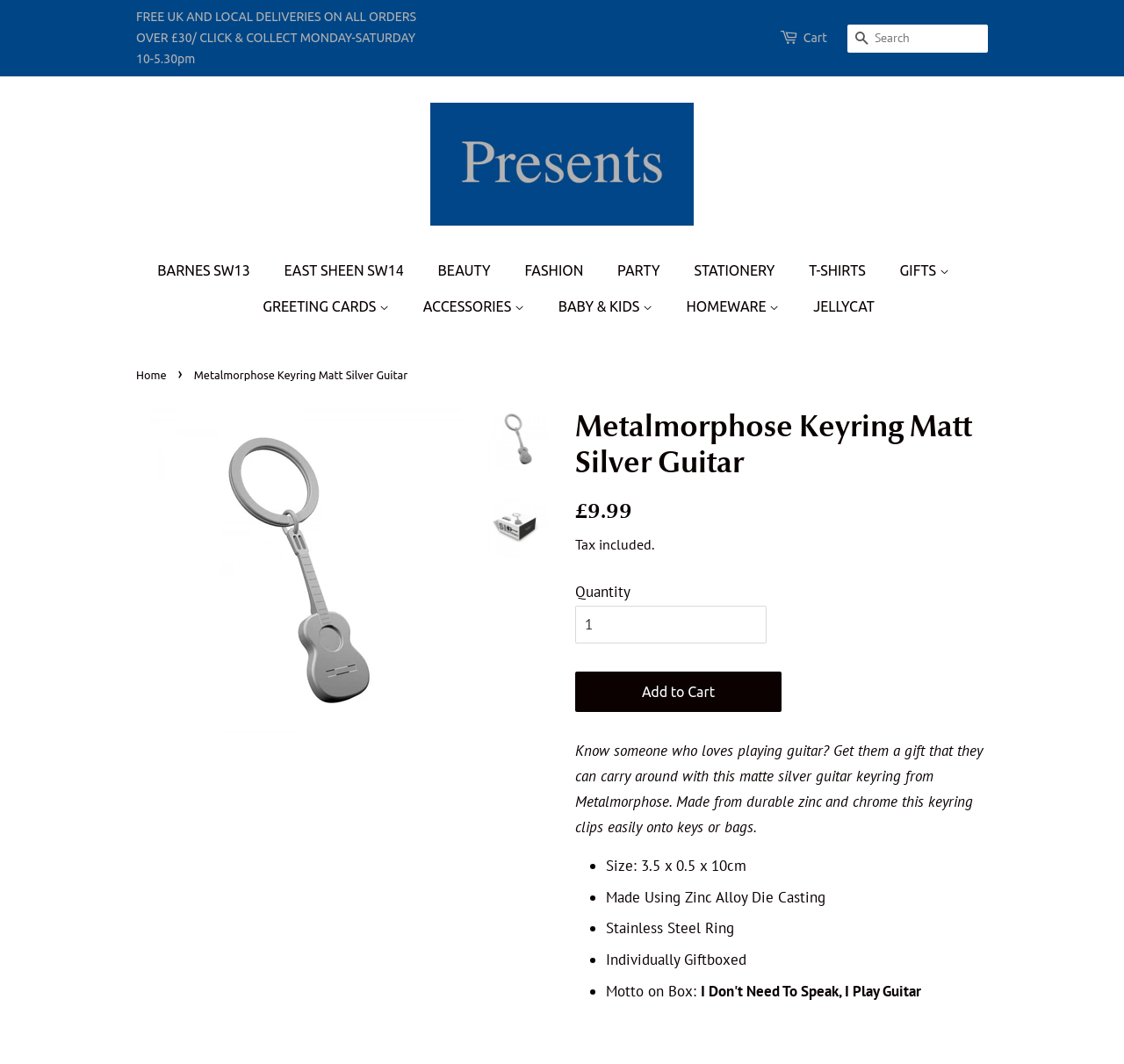Given the element description, predict the bounding box coordinates in the format (top-left x, top-left y, bottom-right x, bottom-right y). Make sure all values are between 0 and 1. Here is the element description: Age Cards

[0.413, 0.306, 0.605, 0.336]